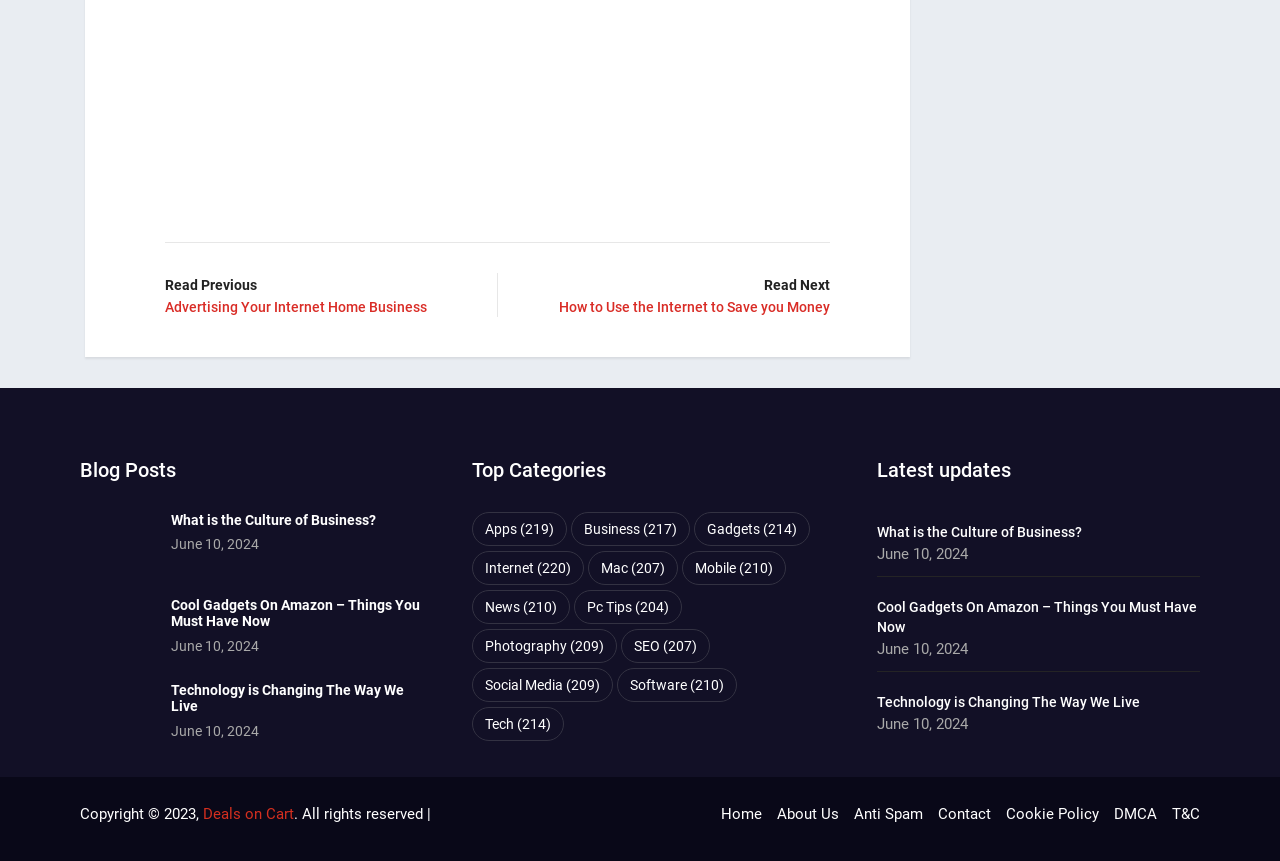Determine the bounding box coordinates of the clickable element to complete this instruction: "Browse 'Apps' category". Provide the coordinates in the format of four float numbers between 0 and 1, [left, top, right, bottom].

[0.369, 0.594, 0.443, 0.634]